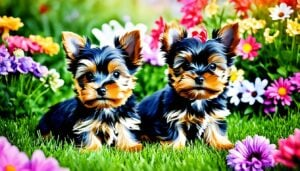Using the information in the image, could you please answer the following question in detail:
What is the atmosphere conveyed by the image?

The caption states that the image captures the essence of companionship and joy, which implies that the atmosphere conveyed by the image is one of happiness, friendship, and warmth.